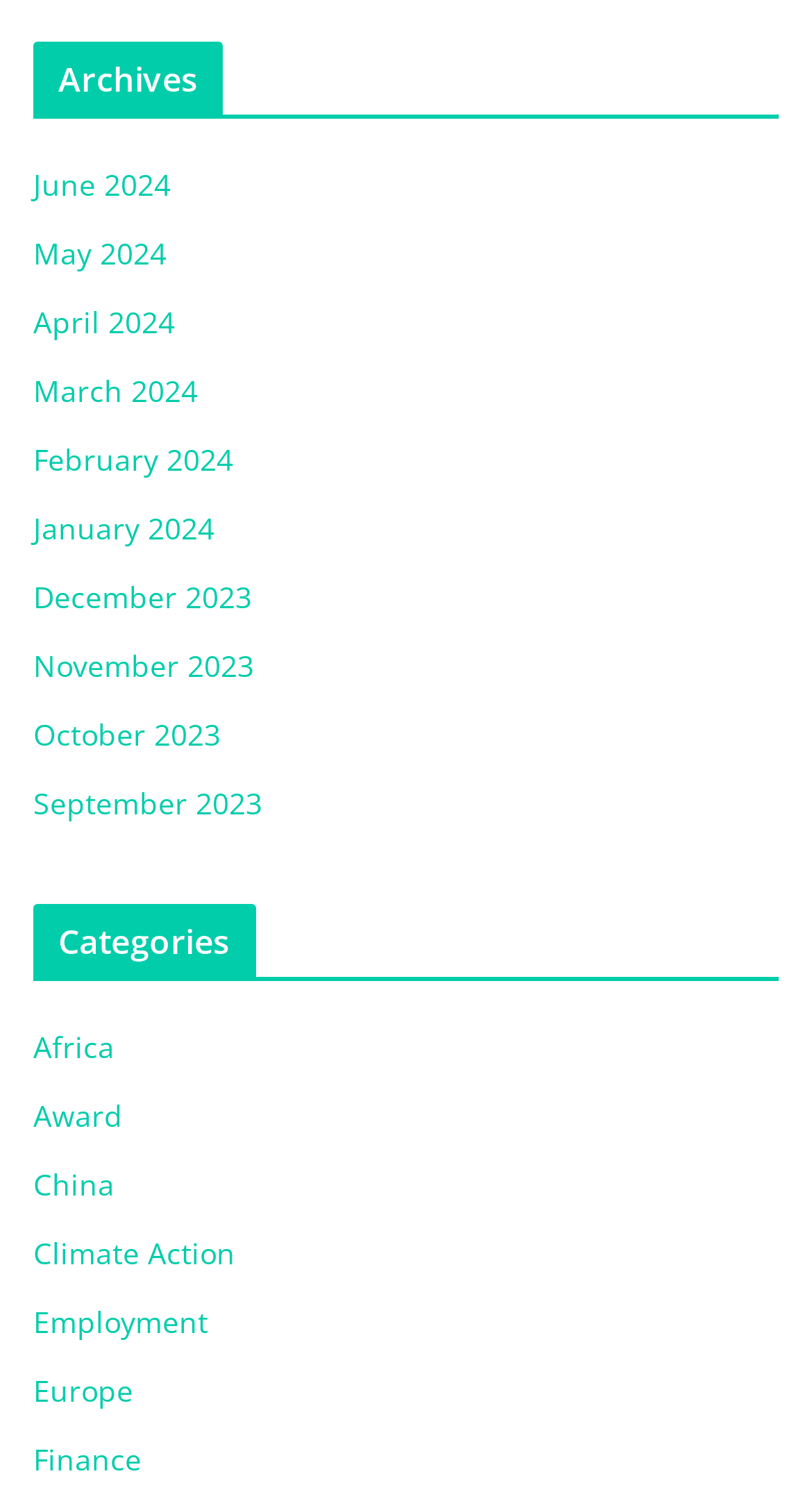Use a single word or phrase to respond to the question:
How many archive months are listed?

12